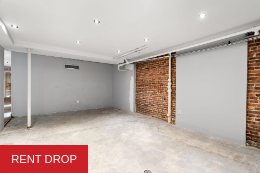Thoroughly describe everything you see in the image.

This image showcases an inviting interior space that has recently experienced a rental price reduction, as indicated by the prominent "RENT DROP" badge on the bottom left in red. The room features a modern aesthetic with sleek, neutral-colored walls and a blend of smooth surfaces and exposed brick, giving it an urban feel. Bright recessed lighting enhances the spacious atmosphere, illuminating the polished concrete floor. This versatile space is ideal for various uses, including an office or studio, and is located at 45-22 Pearson Street in Long Island City, NY, with a current rental price of $7,850. With its appealing design and prime location, this room offers great potential for both living and working.